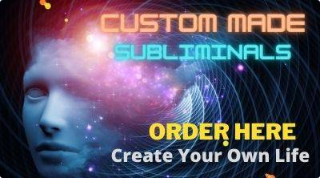Answer the following in one word or a short phrase: 
What is the purpose of 'Custom Made Subliminals'?

to help achieve goals and reshape life experiences